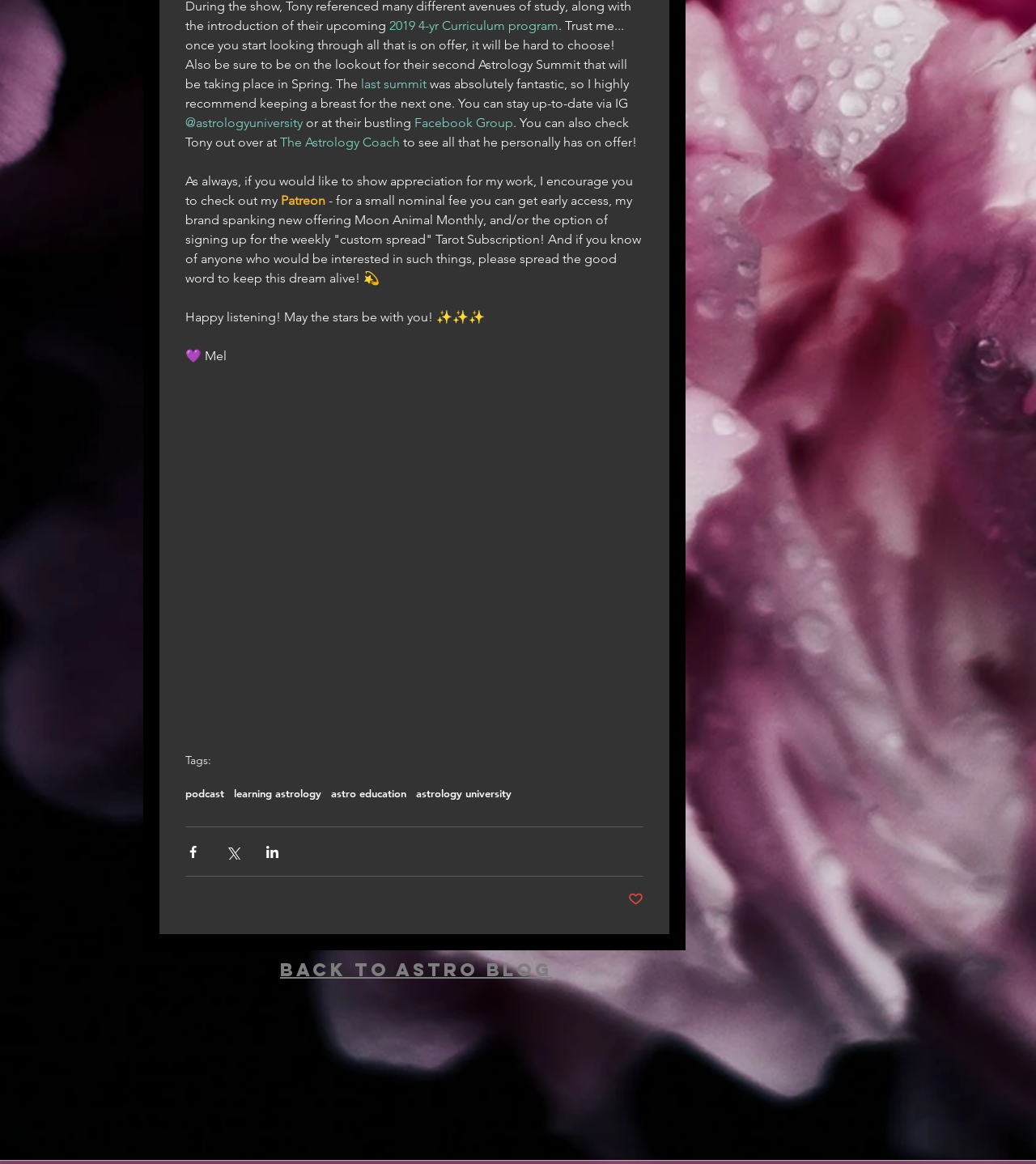What is the author's name?
Refer to the screenshot and answer in one word or phrase.

Mel